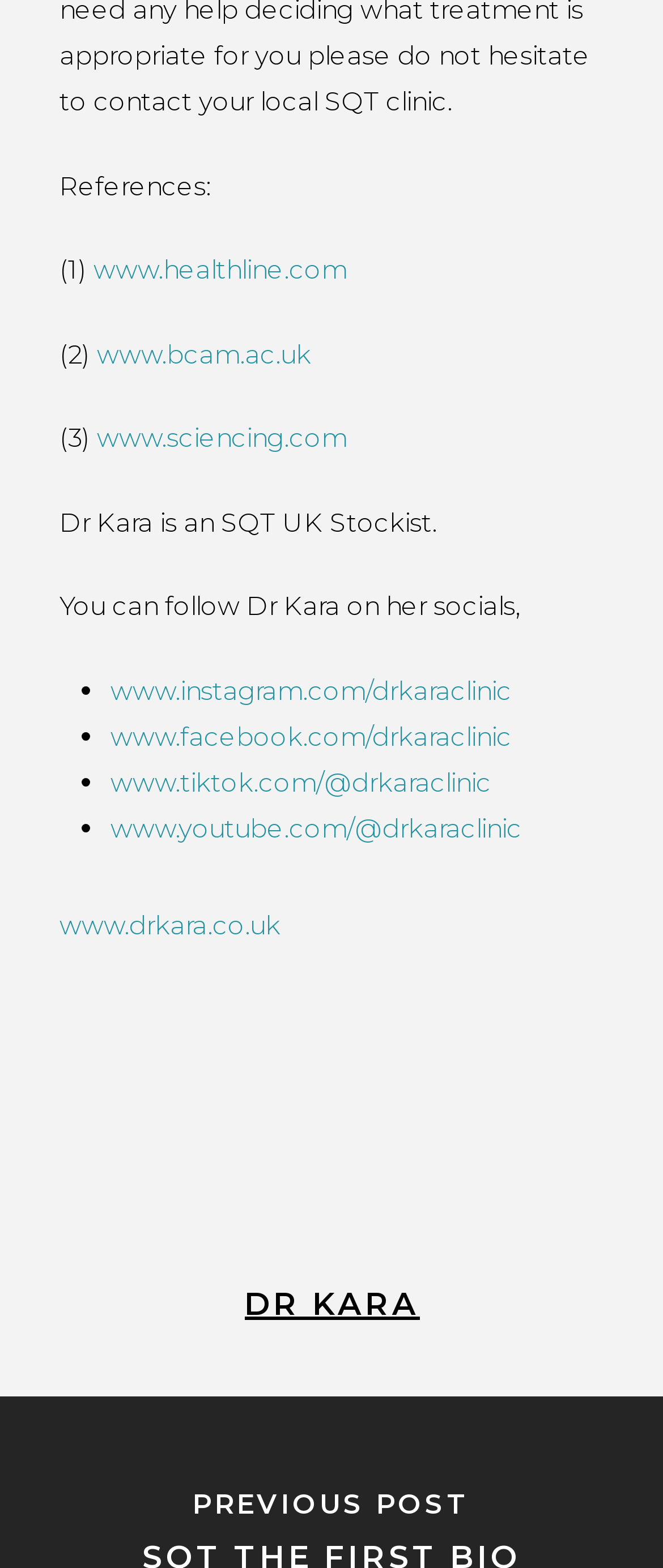Identify the coordinates of the bounding box for the element described below: "Dr Kara". Return the coordinates as four float numbers between 0 and 1: [left, top, right, bottom].

[0.368, 0.819, 0.632, 0.844]